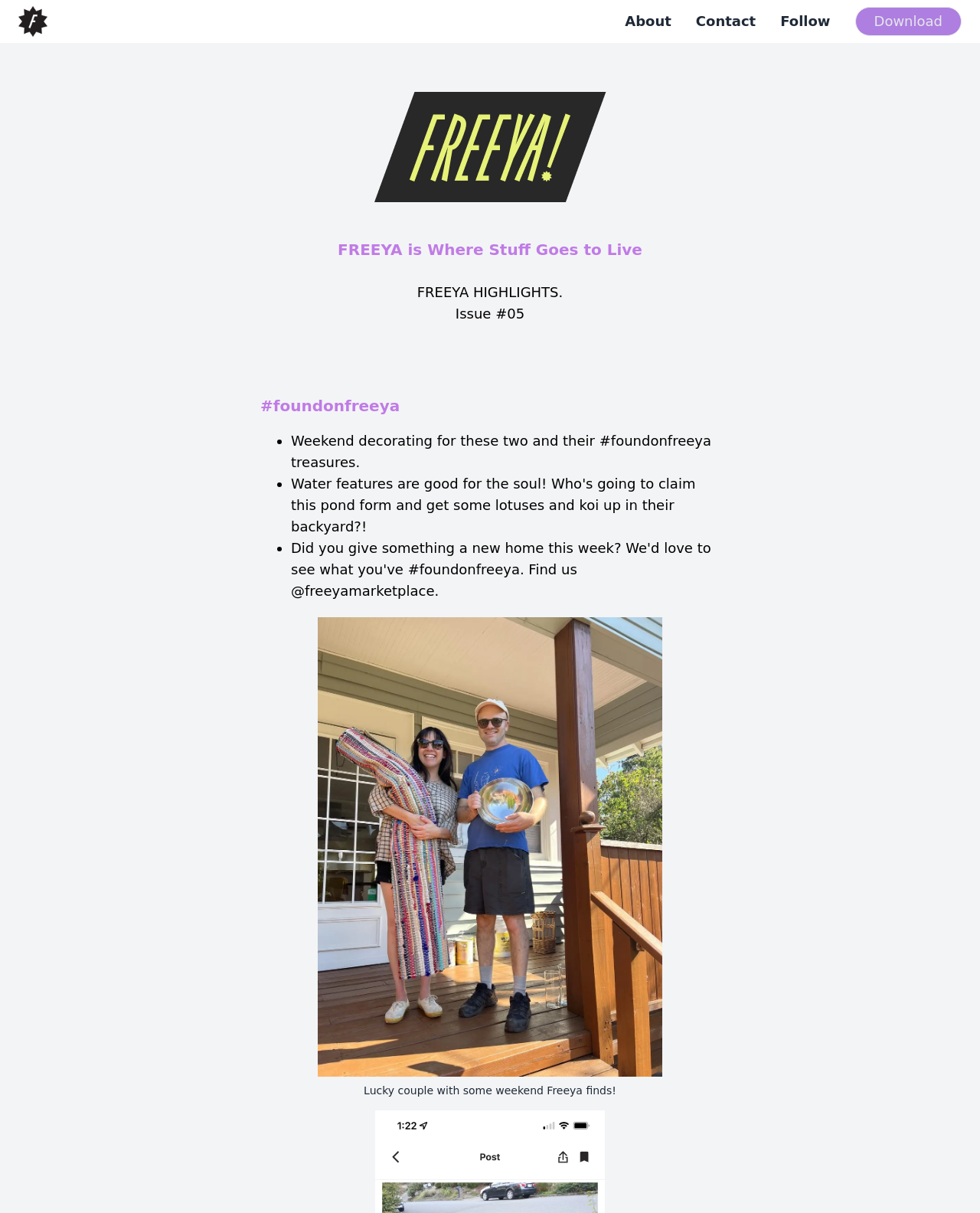Refer to the image and answer the question with as much detail as possible: How many list markers are there in the #foundonfreeya section?

There are 3 list markers in the #foundonfreeya section, which are located at bounding box coordinates [0.282, 0.355, 0.288, 0.372], [0.282, 0.39, 0.288, 0.408], and [0.282, 0.443, 0.288, 0.461] respectively.